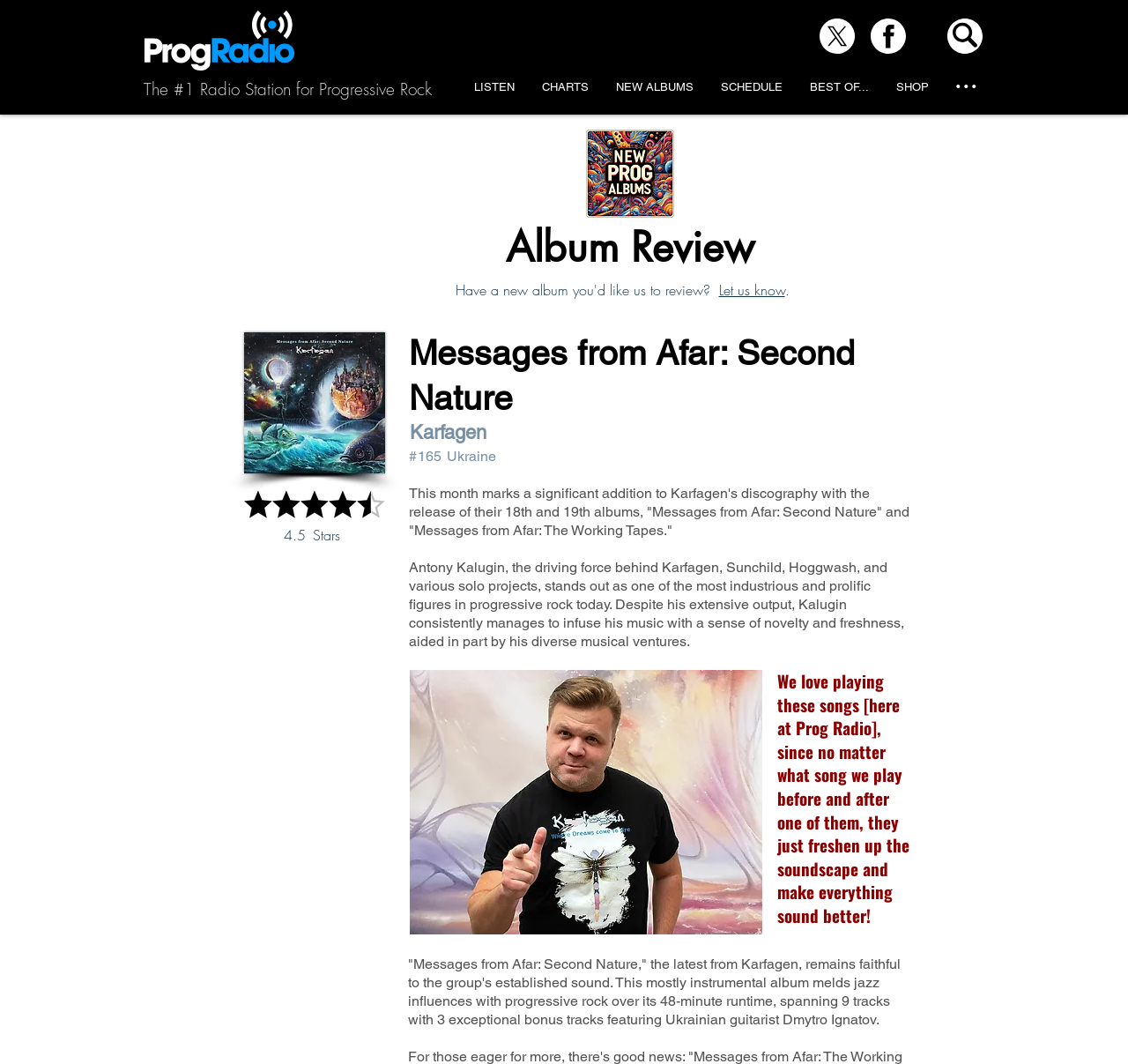Find the bounding box coordinates for the HTML element described as: "Refund and Returns Policy". The coordinates should consist of four float values between 0 and 1, i.e., [left, top, right, bottom].

None